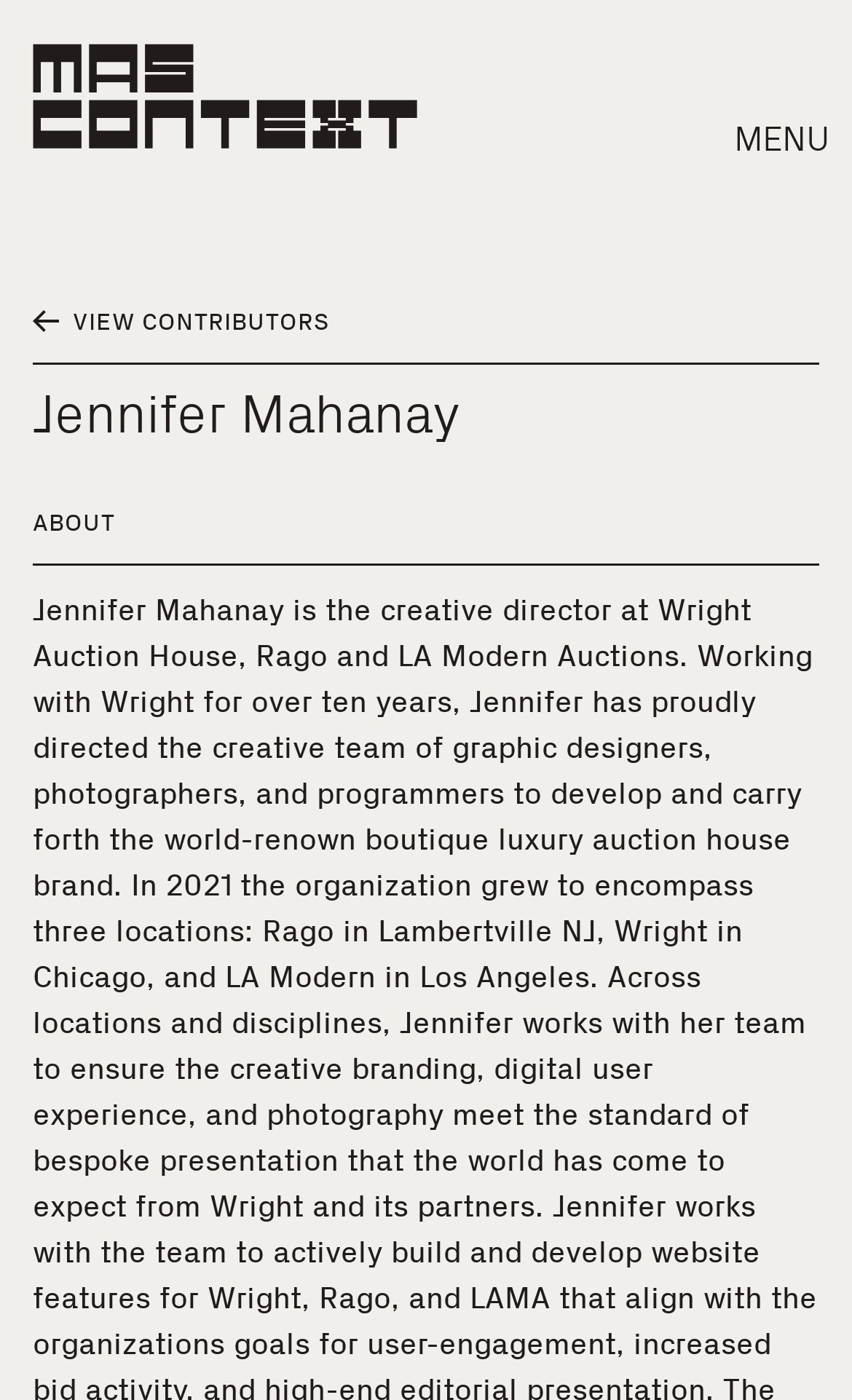What is the name of the person featured on this webpage?
Respond to the question with a well-detailed and thorough answer.

The webpage has a heading element with the text 'Jennifer Mahanay', which suggests that the person featured on this webpage is Jennifer Mahanay.